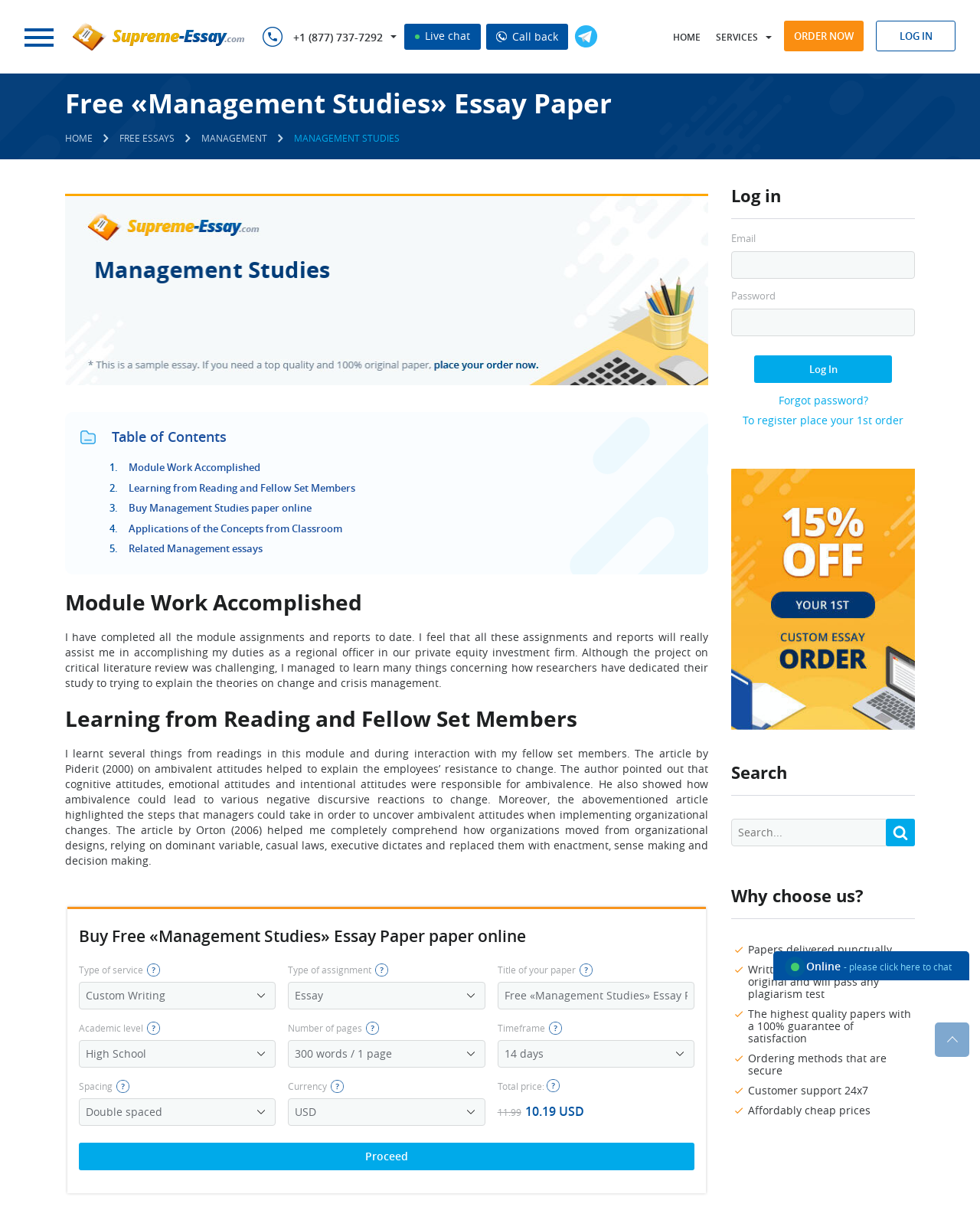Can you specify the bounding box coordinates of the area that needs to be clicked to fulfill the following instruction: "Click on the 'ORDER NOW' button"?

[0.81, 0.024, 0.871, 0.035]